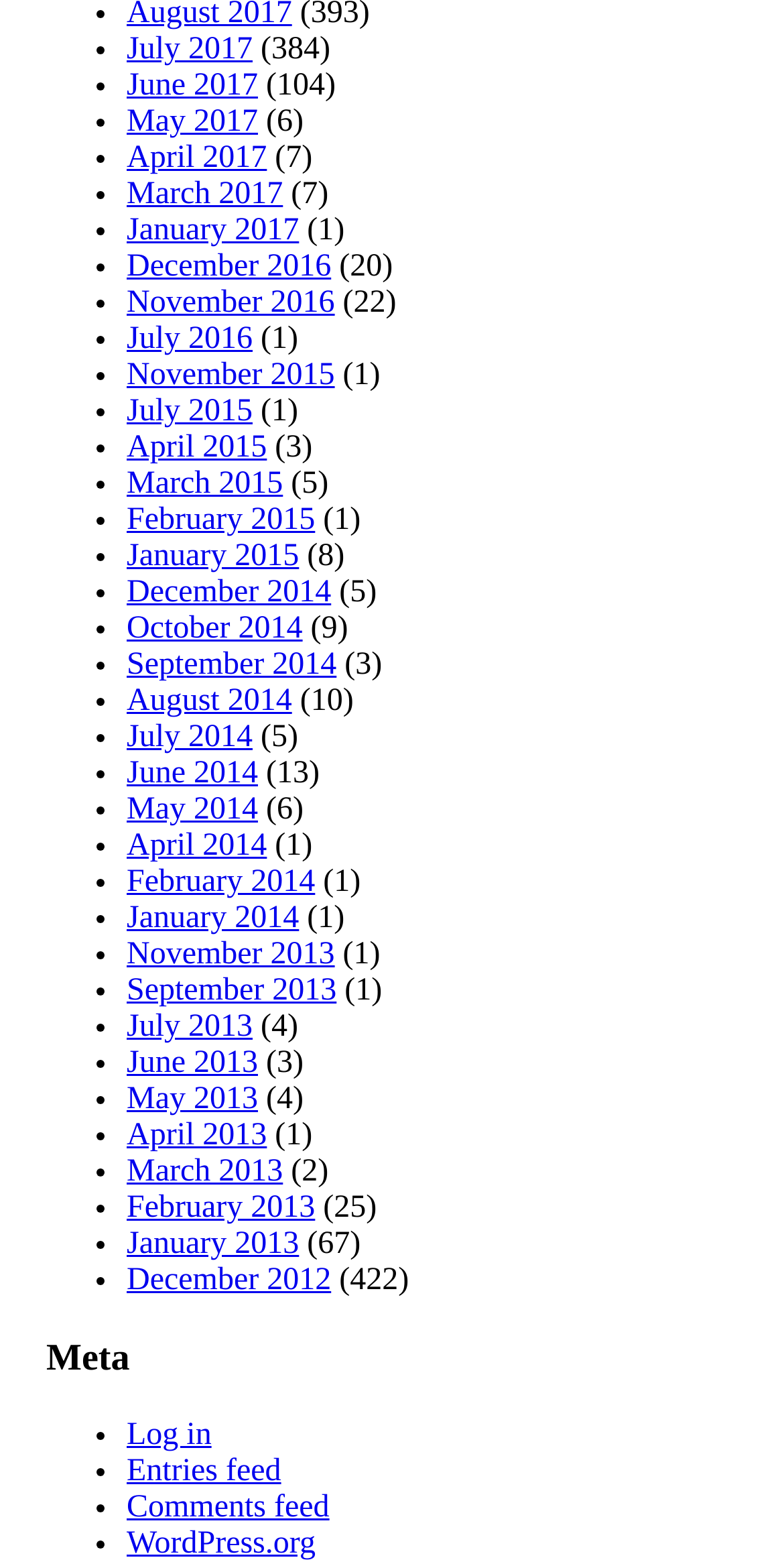Please identify the coordinates of the bounding box that should be clicked to fulfill this instruction: "View July 2017".

[0.162, 0.021, 0.322, 0.042]